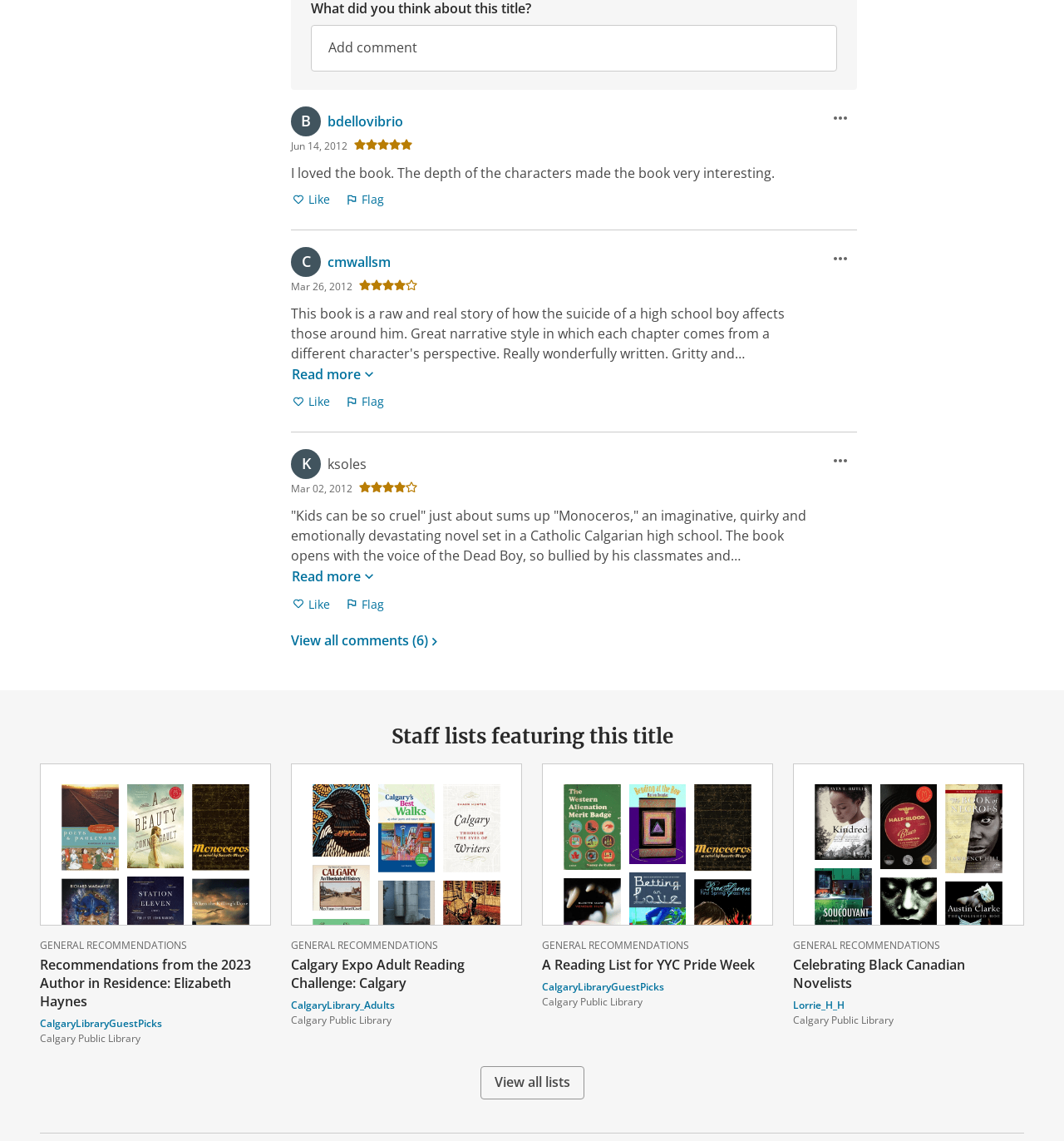How many comments are there in total?
Please interpret the details in the image and answer the question thoroughly.

I found the total number of comments by looking at the link element 'View all comments (6)' which is located at the bottom of the comment section.